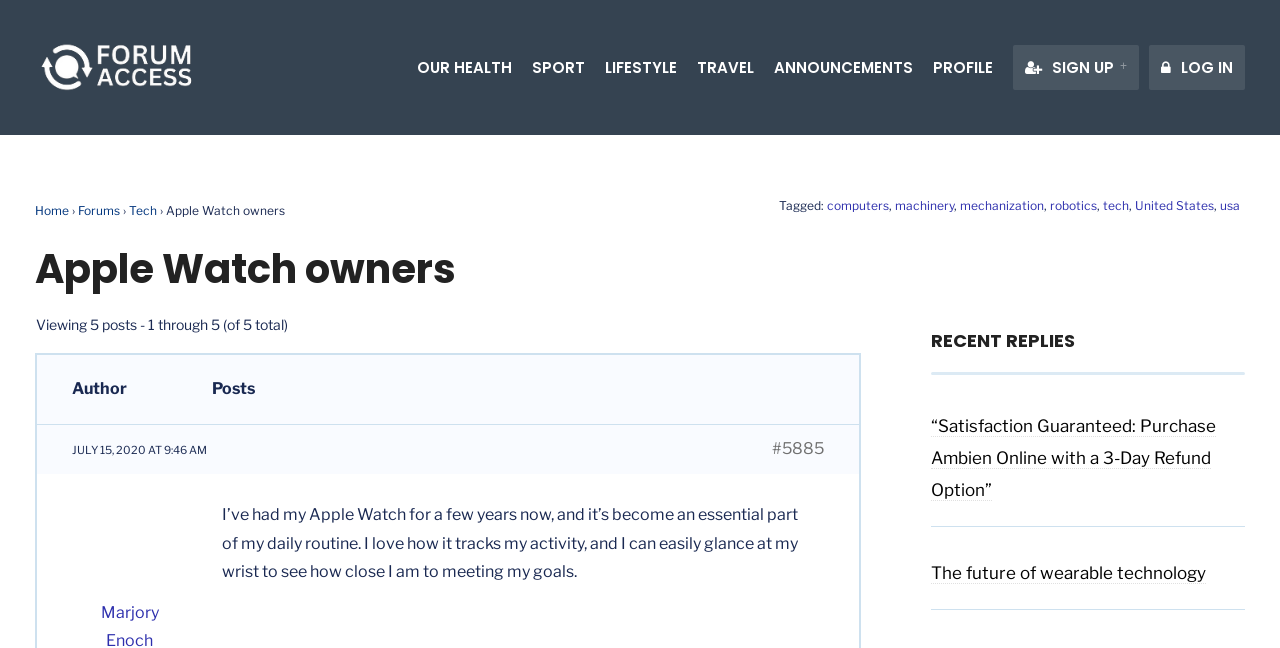Give a short answer using one word or phrase for the question:
What is the author's opinion about the Apple Watch?

It's an essential part of daily routine